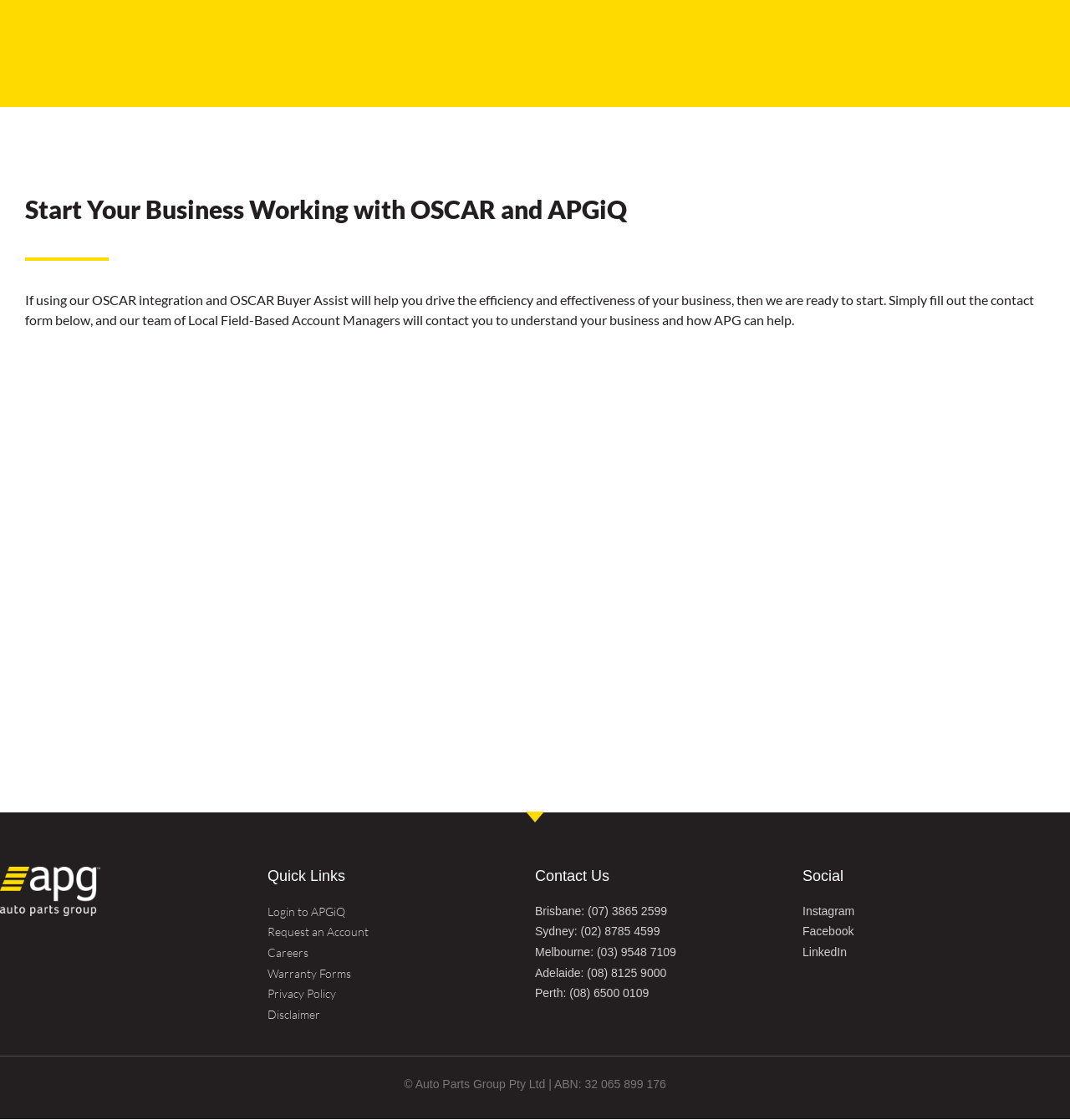Find and provide the bounding box coordinates for the UI element described with: "Login to APGiQ".

[0.25, 0.807, 0.5, 0.821]